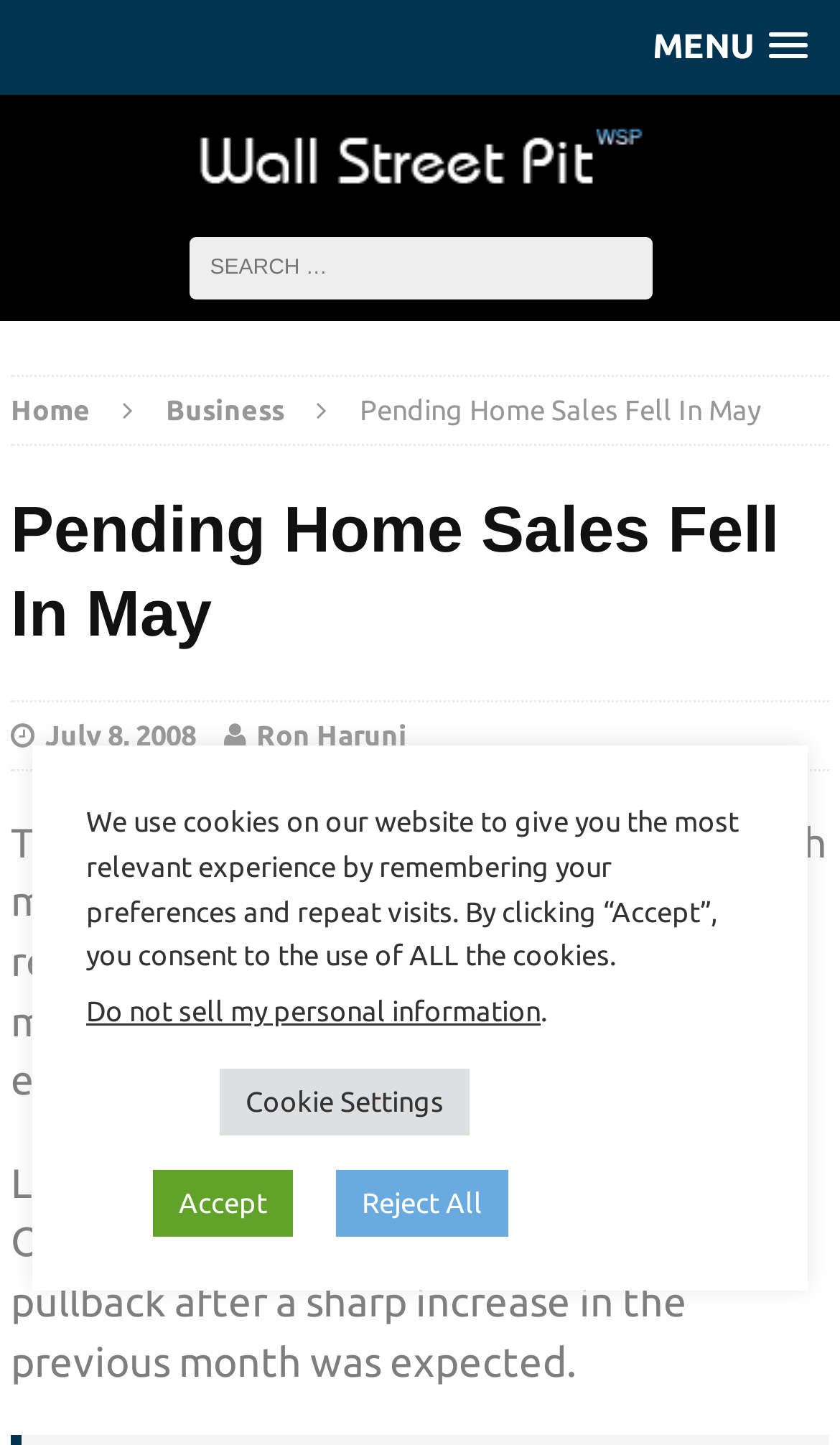Pinpoint the bounding box coordinates of the element that must be clicked to accomplish the following instruction: "Learn about League of Legends". The coordinates should be in the format of four float numbers between 0 and 1, i.e., [left, top, right, bottom].

None